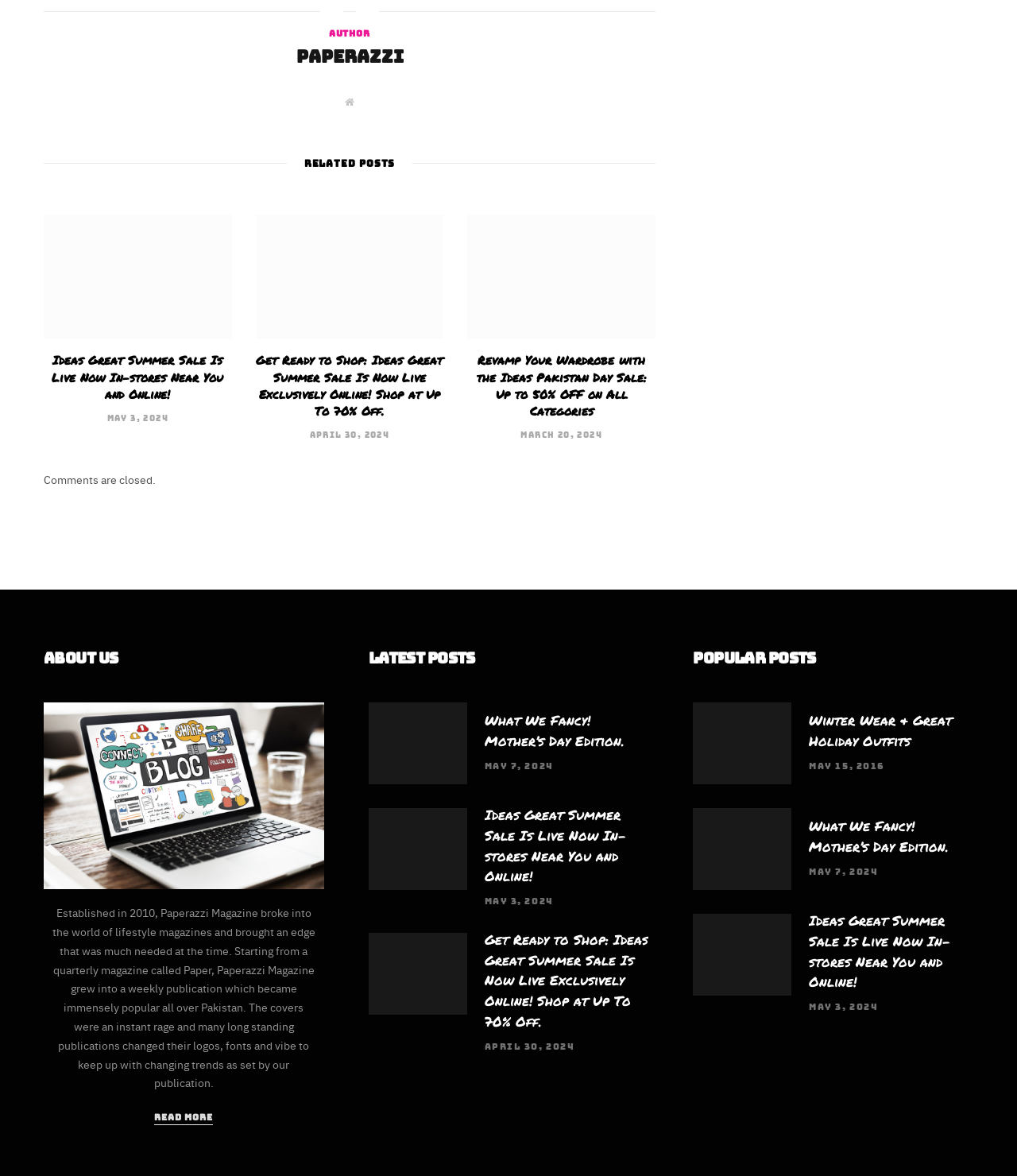Determine the bounding box coordinates of the clickable element to complete this instruction: "view the 'Ideas Great Summer Sale Is Live Now In-stores Near You and Online!' article". Provide the coordinates in the format of four float numbers between 0 and 1, [left, top, right, bottom].

[0.031, 0.182, 0.24, 0.361]